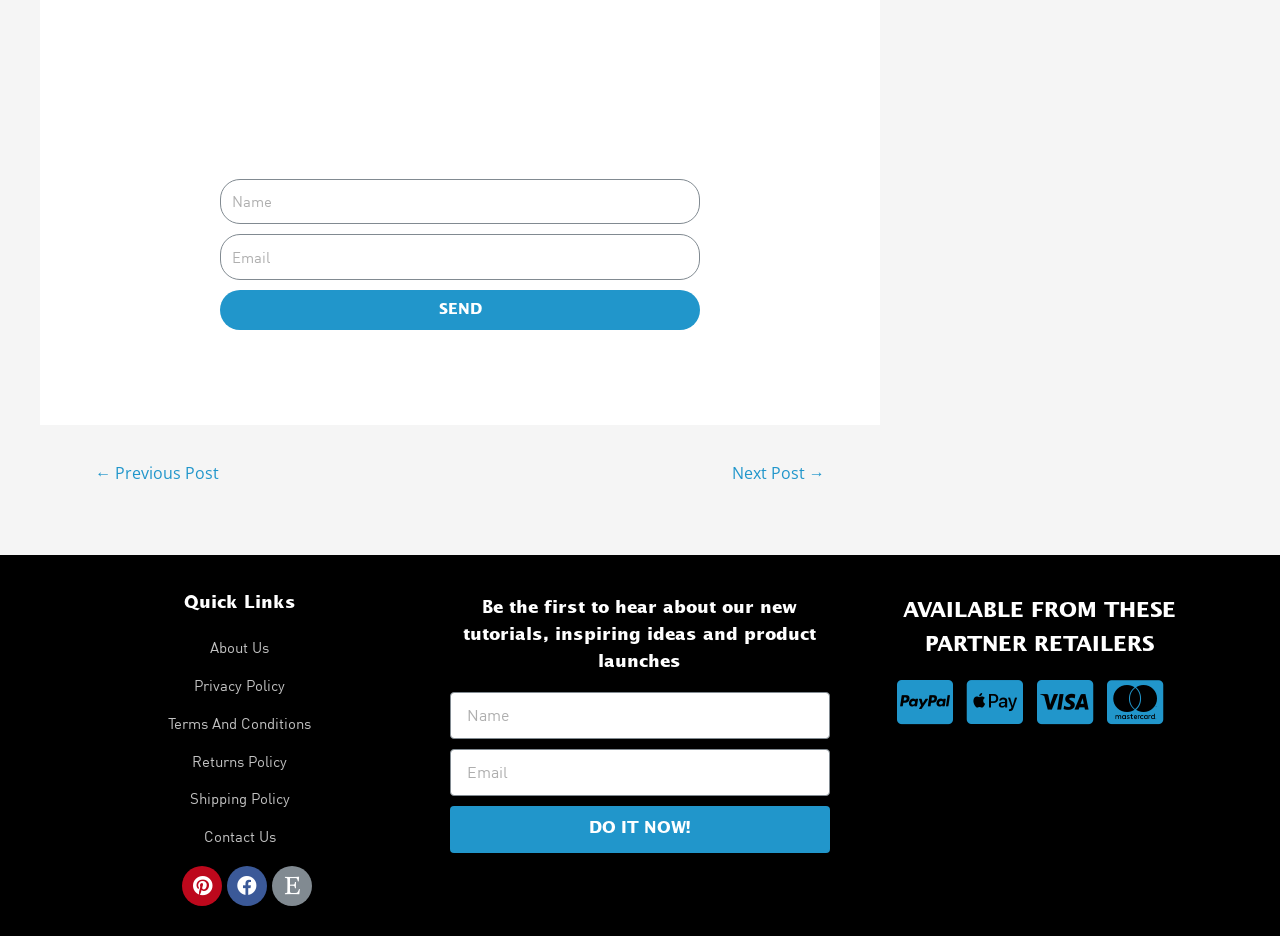Identify the bounding box coordinates of the clickable region to carry out the given instruction: "Enter your name".

[0.172, 0.191, 0.547, 0.24]